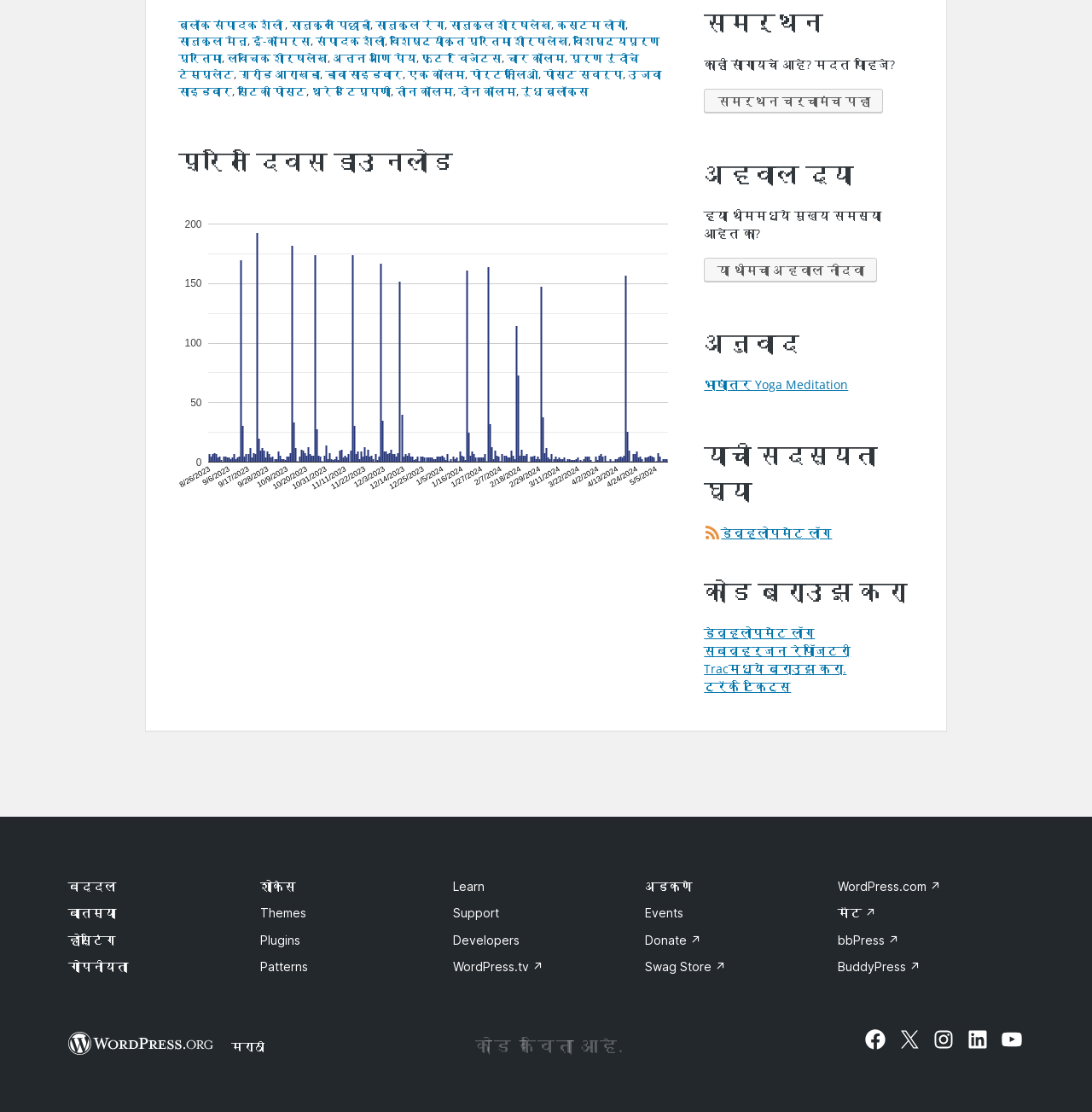Determine the bounding box coordinates of the section I need to click to execute the following instruction: "view daily downloads". Provide the coordinates as four float numbers between 0 and 1, i.e., [left, top, right, bottom].

[0.163, 0.128, 0.611, 0.161]